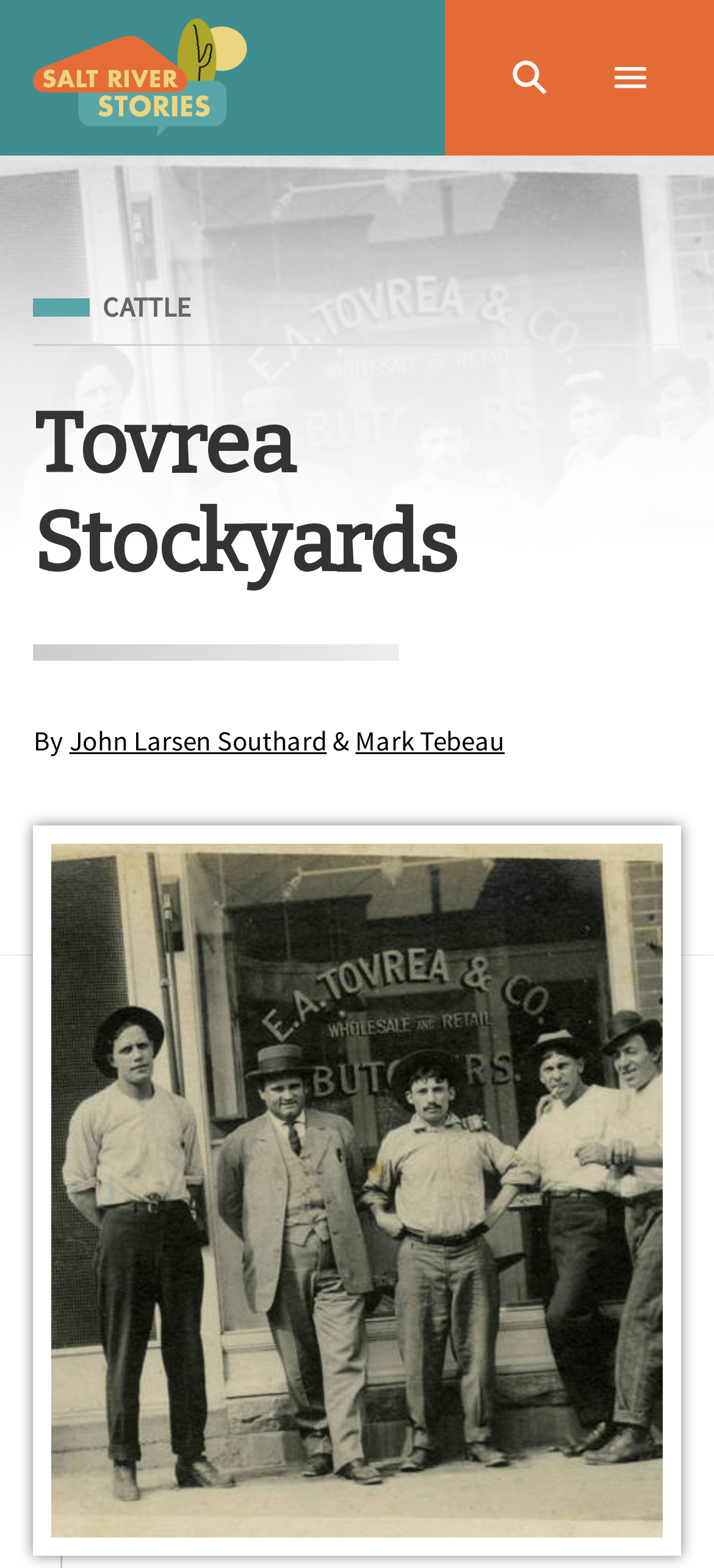Explain in detail what is displayed on the webpage.

The webpage is about Tovrea Stockyards, with the title "Tovrea Stockyards | Salt River Stories" at the top. The main navigation menu is located at the top of the page, spanning the entire width, and contains links to "Home" and a search button on the left, and a menu button on the right. The Salt River Stories logo is situated on the top-left corner, and there are two small icons, one for search and one for menu, on the top-right corner.

Below the navigation menu, there is a section with a heading "Tovrea Stockyards" that takes up most of the width. Underneath the heading, there is a line of text that reads "Filed Under" followed by a link to "CATTLE". 

On the same level, there is an author section that lists the authors "John Larsen Southard" and "Mark Tebeau", separated by an ampersand. Below this section, there is a large image that takes up most of the width, captioned "E. A. Tovrea Butcher Shop".